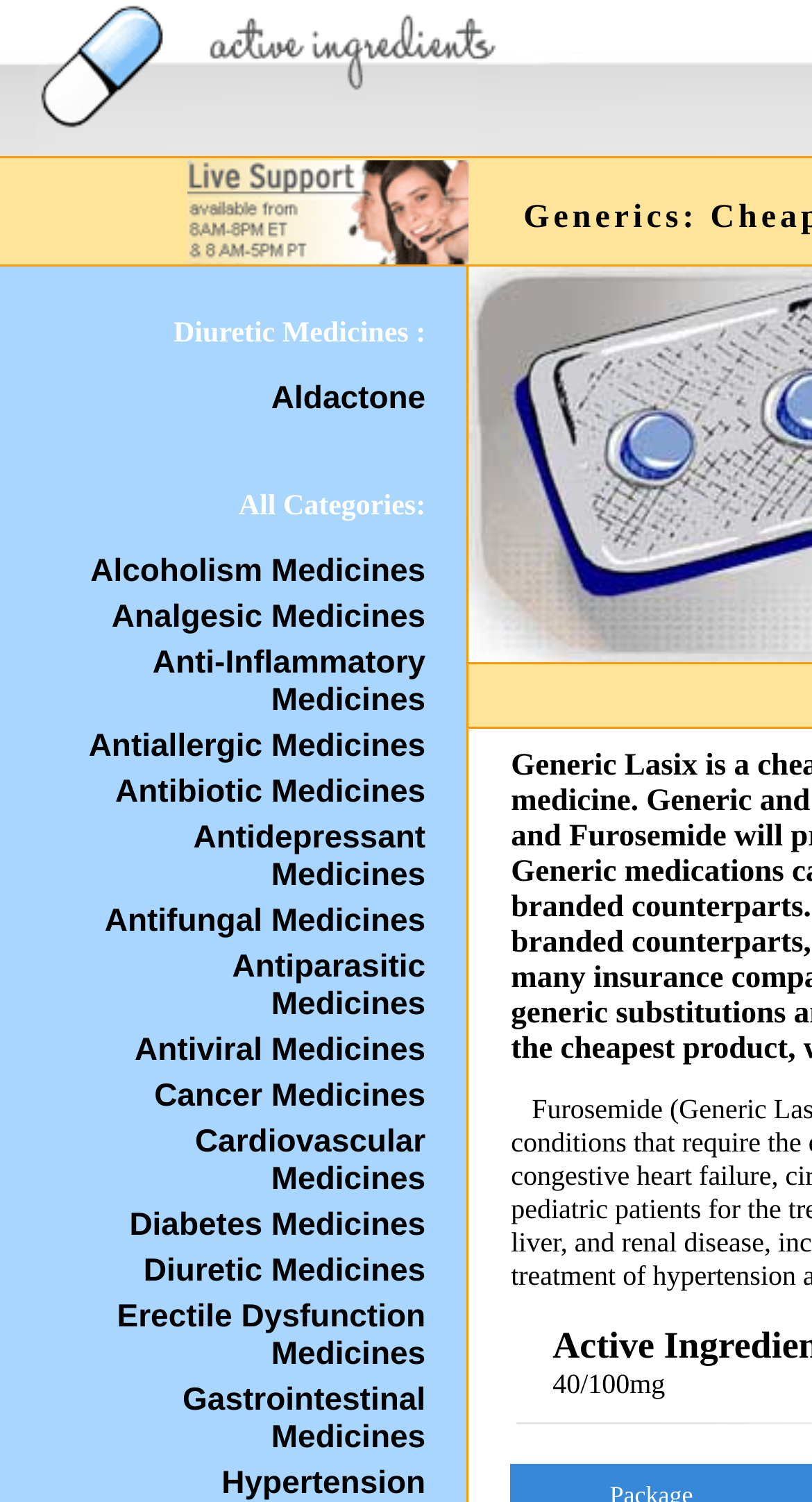Determine the bounding box coordinates of the section I need to click to execute the following instruction: "learn about Aldactone". Provide the coordinates as four float numbers between 0 and 1, i.e., [left, top, right, bottom].

[0.334, 0.254, 0.524, 0.277]